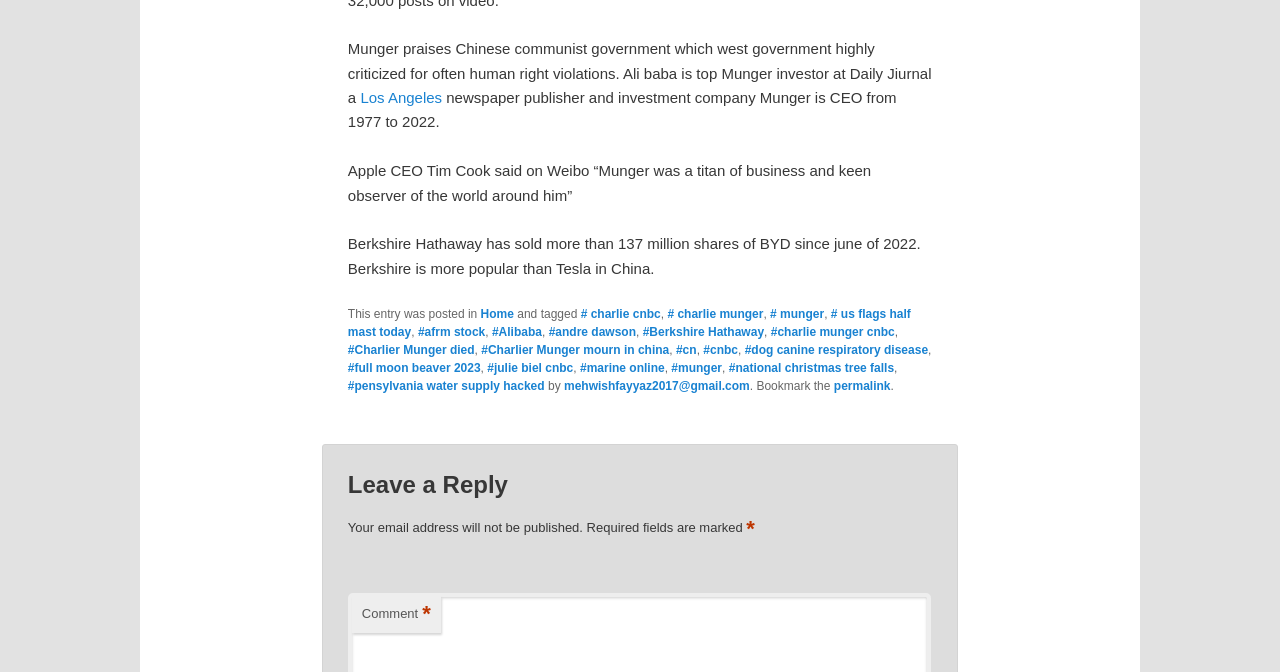Please identify the coordinates of the bounding box that should be clicked to fulfill this instruction: "Click on the permalink".

[0.651, 0.565, 0.696, 0.585]